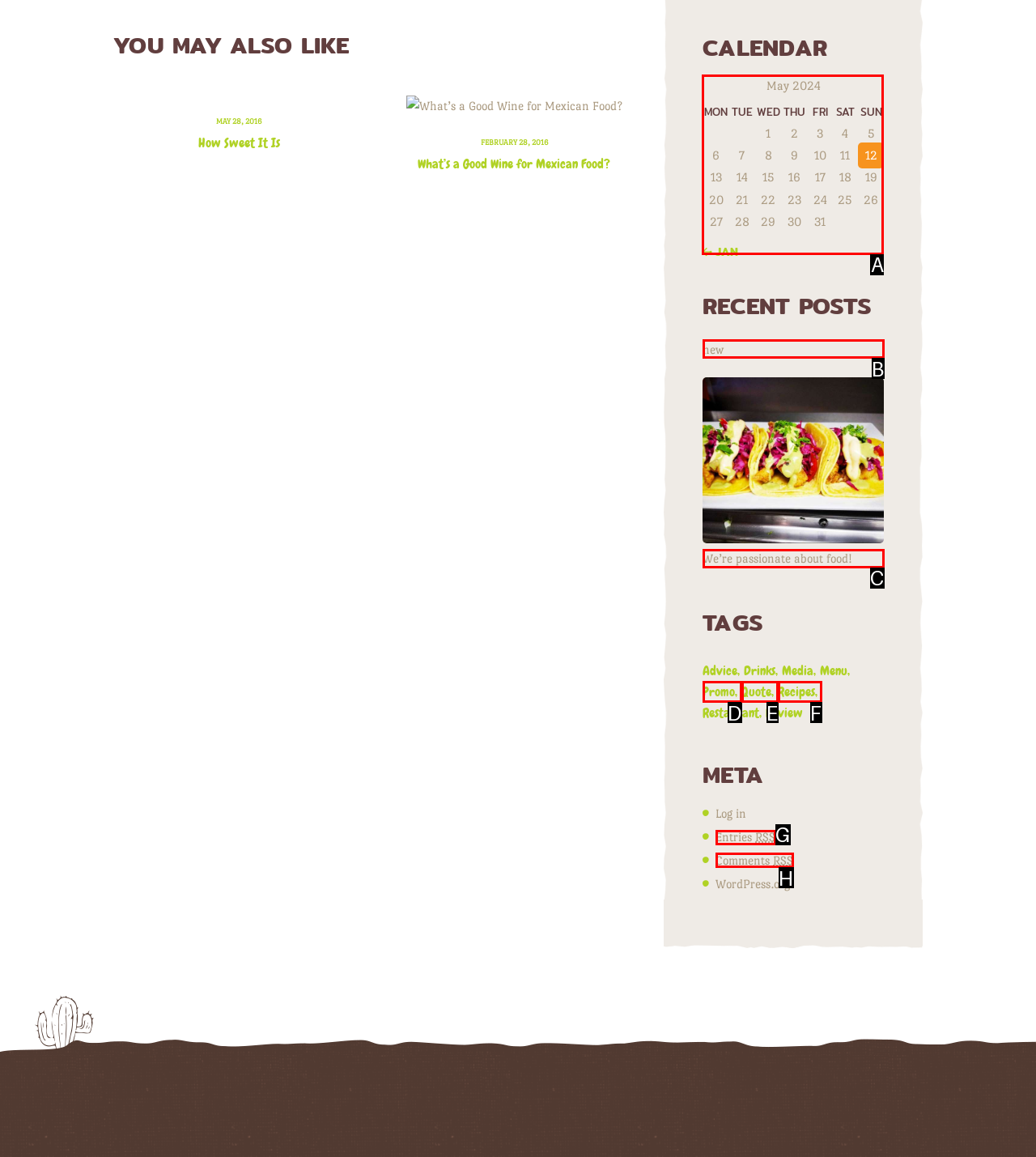Determine the letter of the element you should click to carry out the task: Go to 2024 archive
Answer with the letter from the given choices.

None